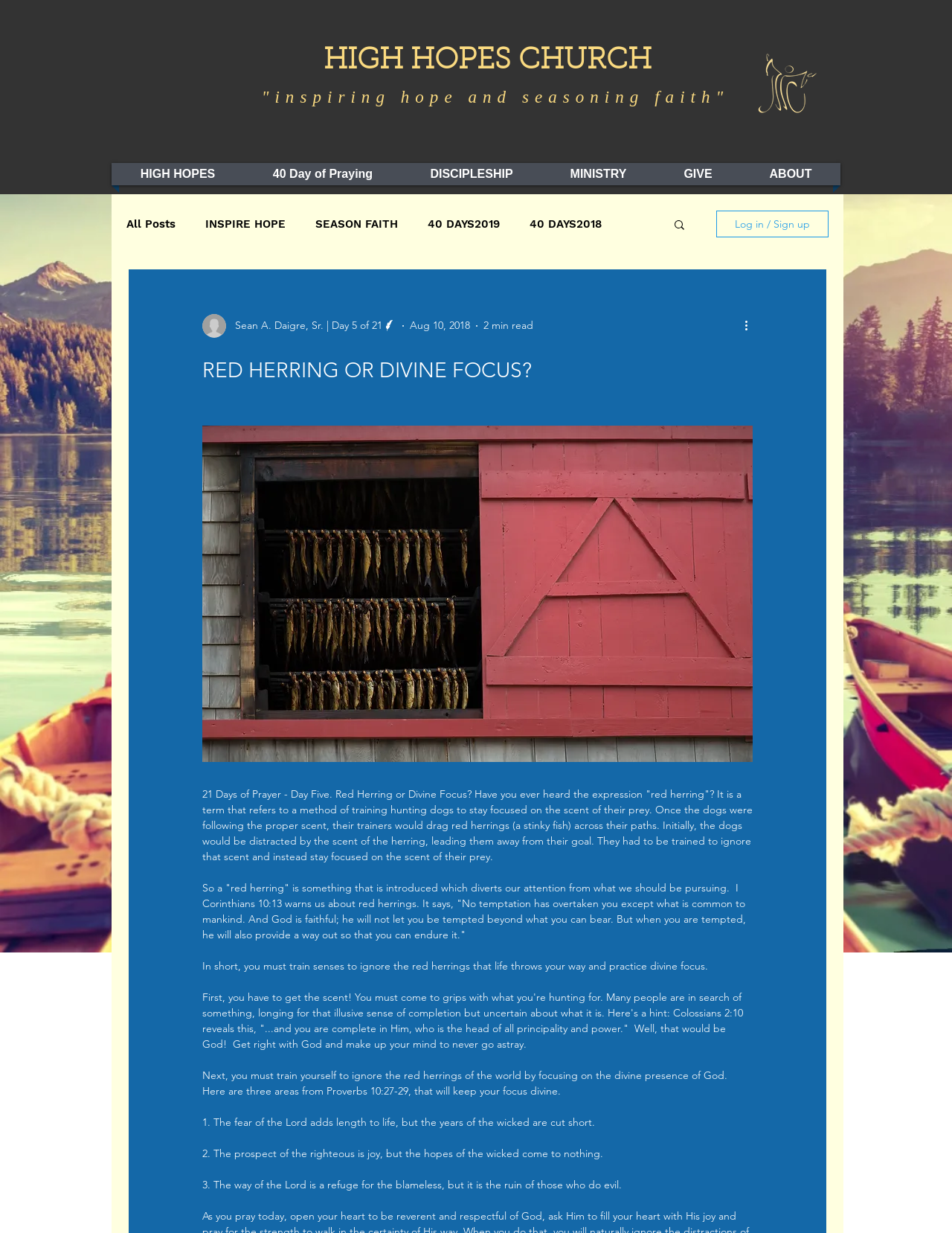Show the bounding box coordinates of the element that should be clicked to complete the task: "Click on the 'HIGH HOPES' link".

[0.121, 0.132, 0.252, 0.15]